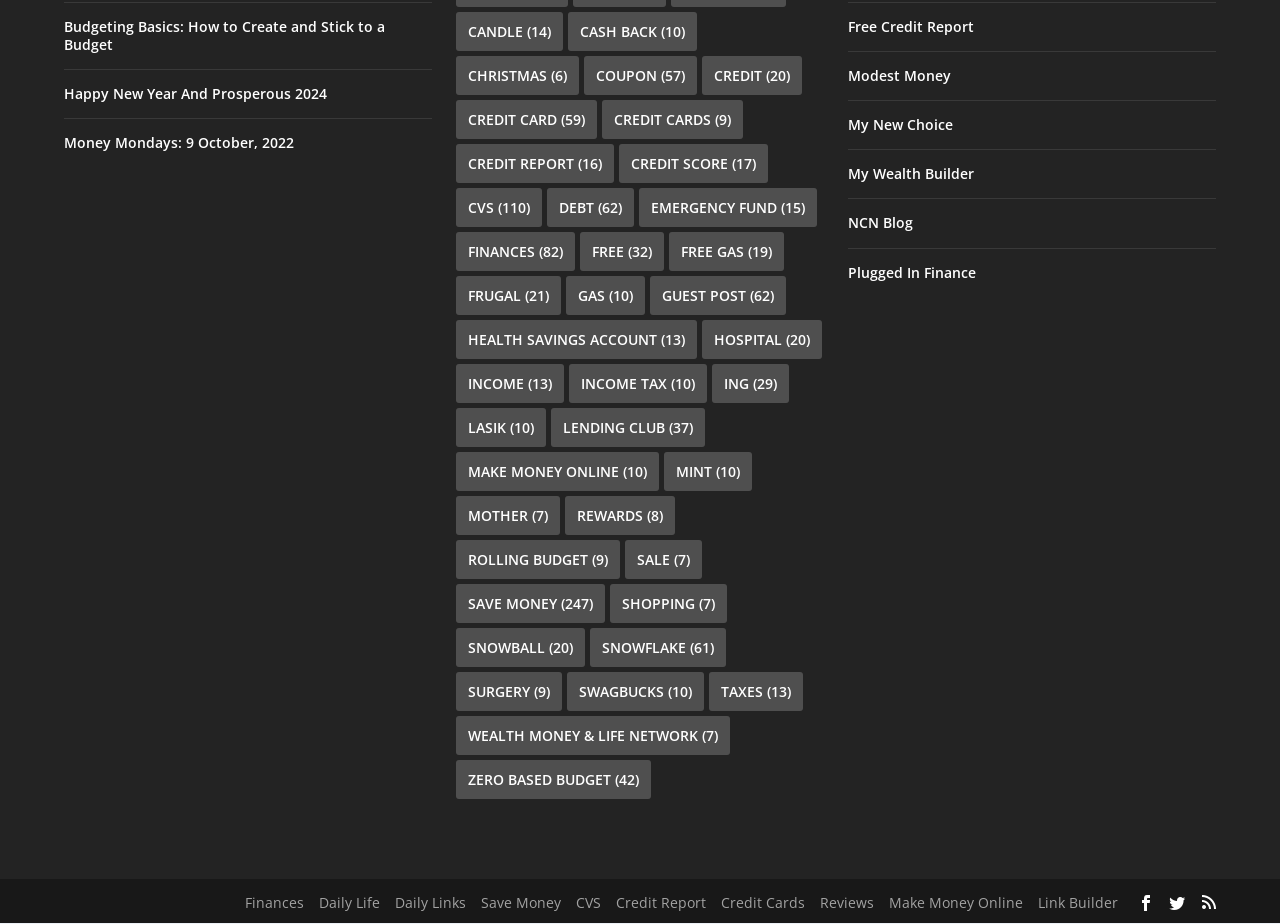Can you determine the bounding box coordinates of the area that needs to be clicked to fulfill the following instruction: "Learn about 'Finances'"?

[0.356, 0.237, 0.449, 0.279]